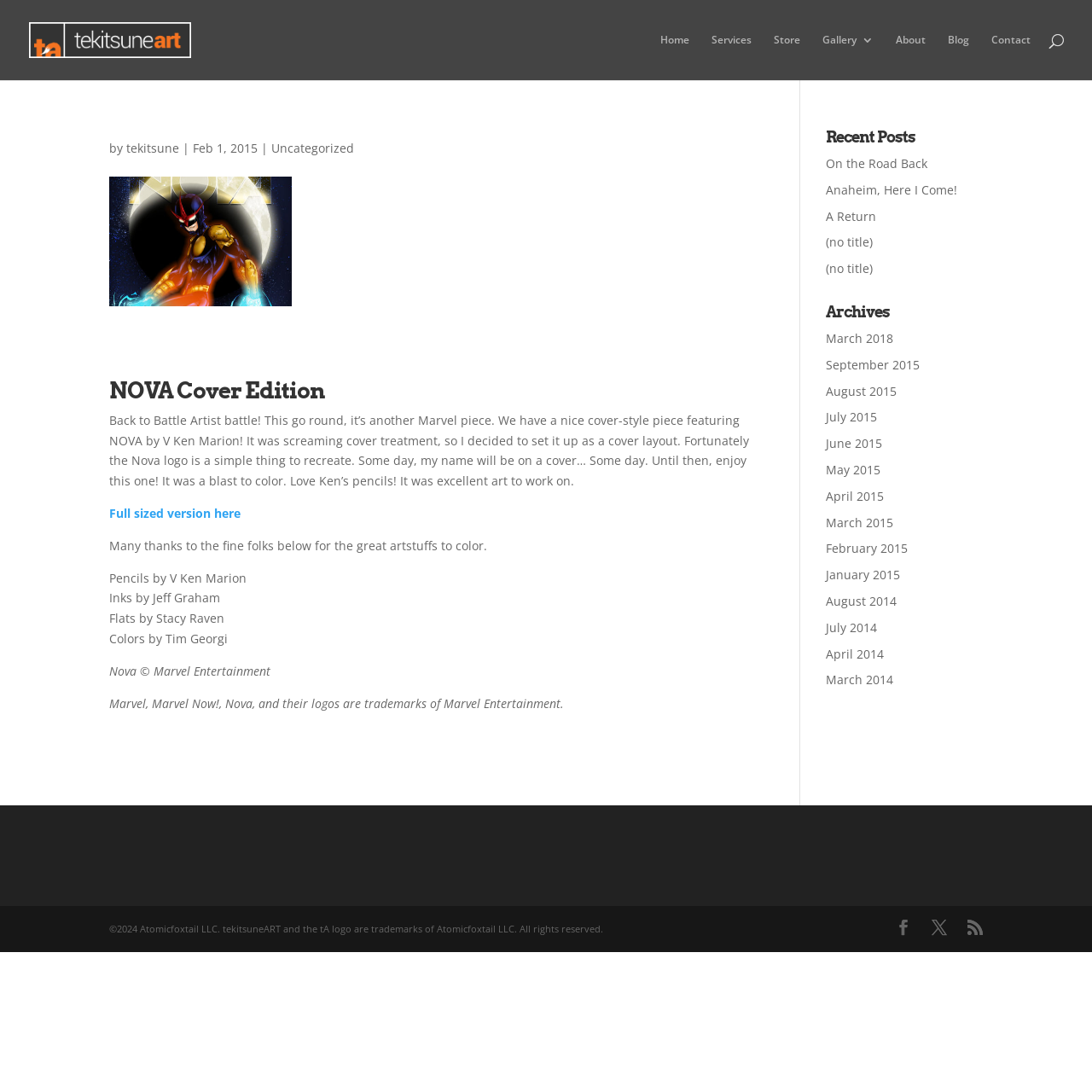Identify the bounding box coordinates for the element you need to click to achieve the following task: "View the full-sized version of the image". Provide the bounding box coordinates as four float numbers between 0 and 1, in the form [left, top, right, bottom].

[0.1, 0.463, 0.22, 0.477]